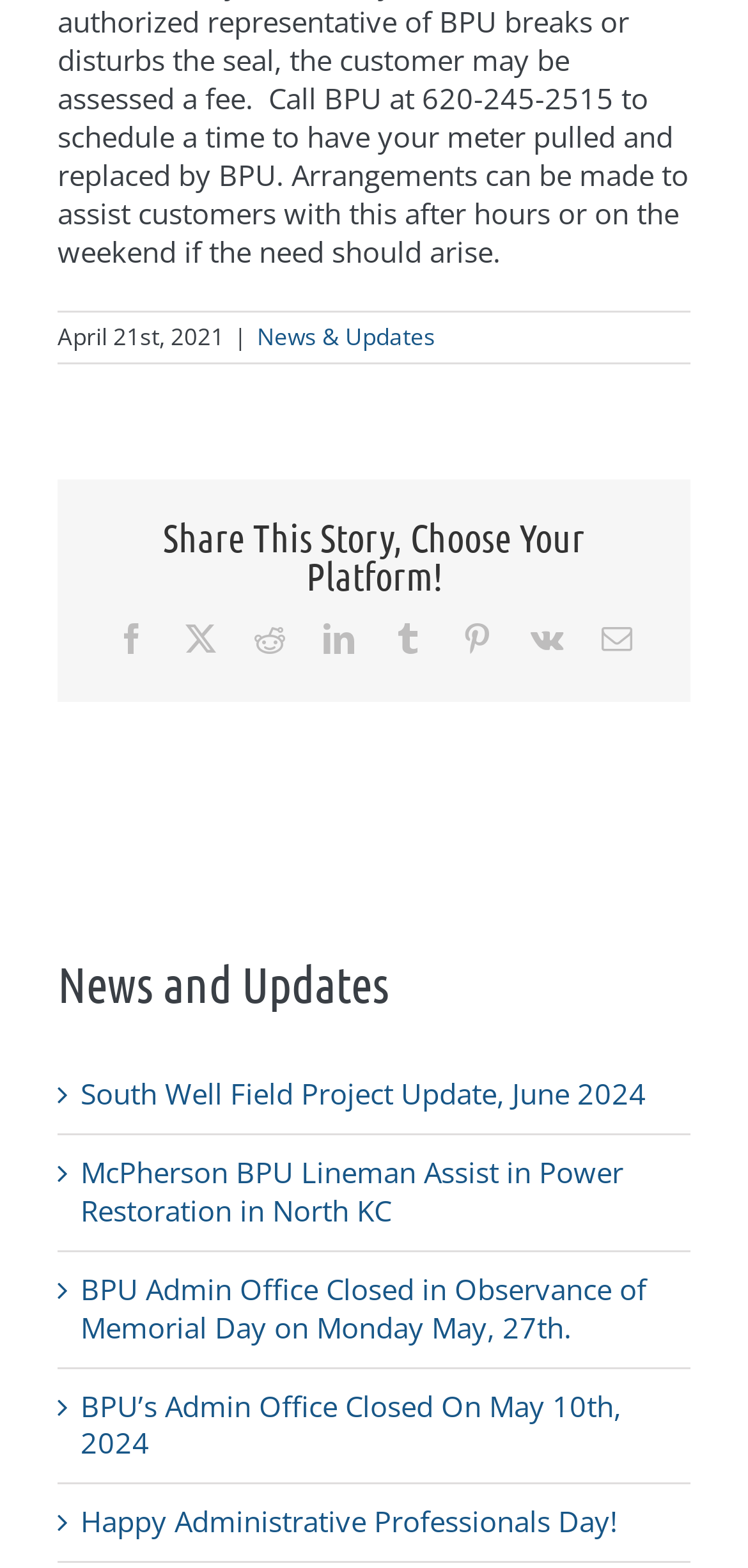Specify the bounding box coordinates of the area that needs to be clicked to achieve the following instruction: "Read the South Well Field Project Update".

[0.108, 0.685, 0.864, 0.709]